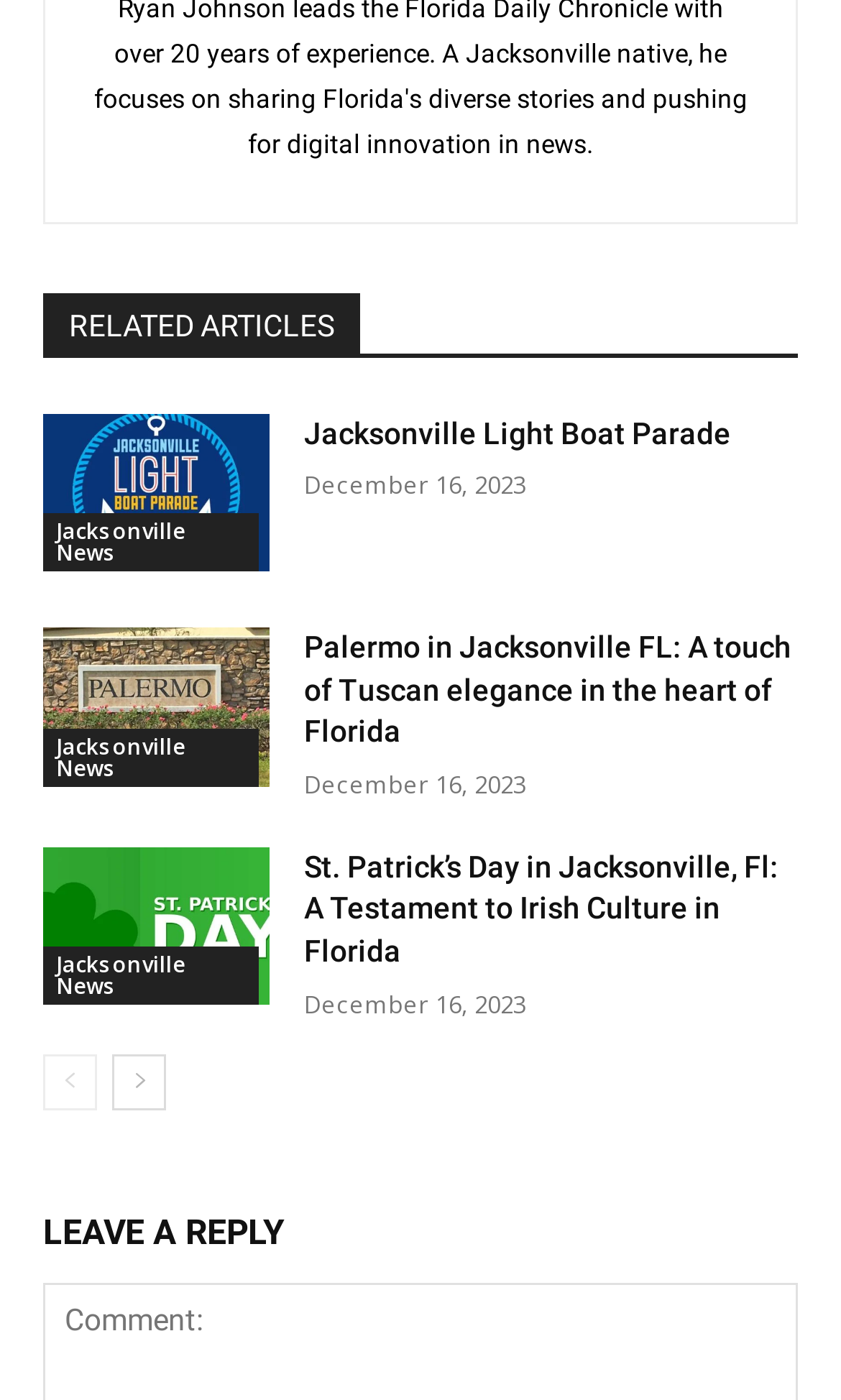Using a single word or phrase, answer the following question: 
How many links are there in the 'RELATED ARTICLES' section?

6